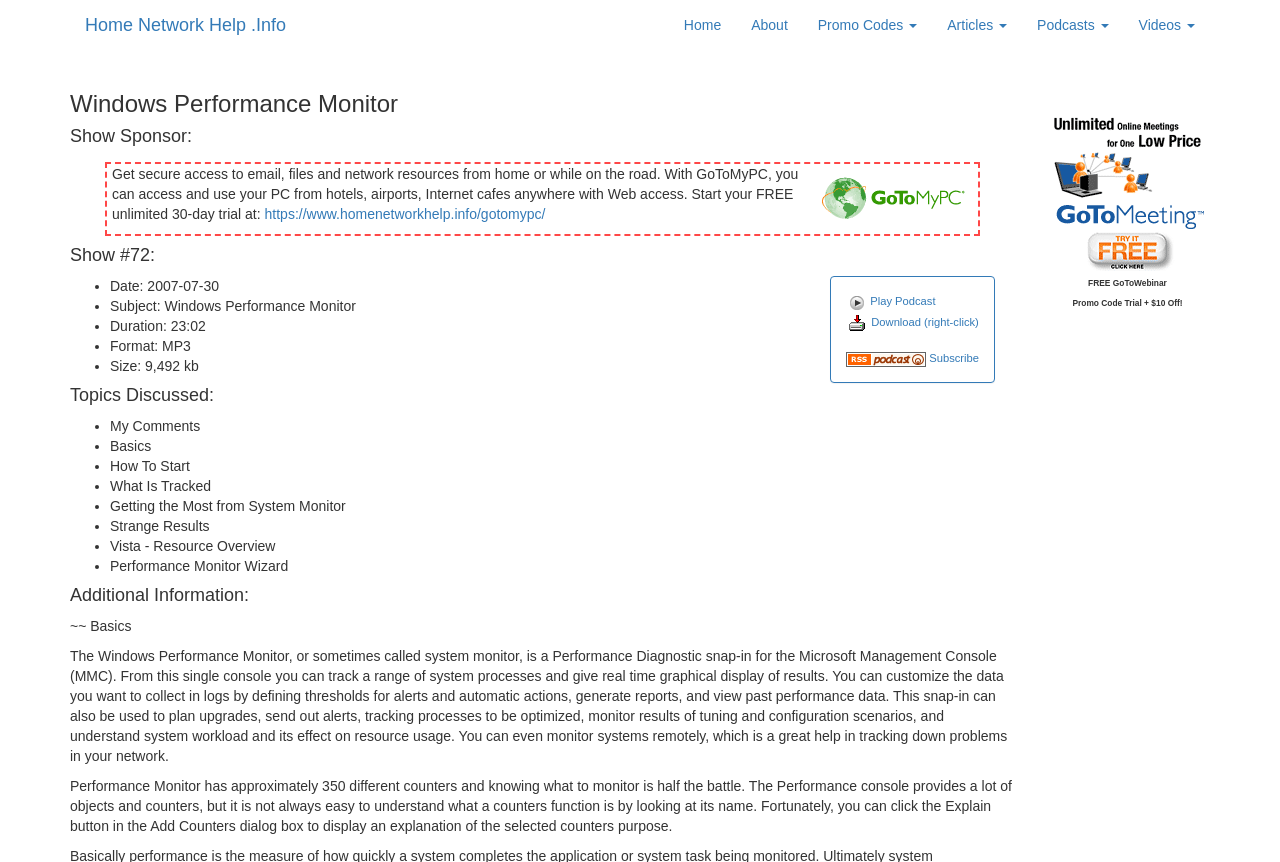Given the element description Moving firm, predict the bounding box coordinates for the UI element in the webpage screenshot. The format should be (top-left x, top-left y, bottom-right x, bottom-right y), and the values should be between 0 and 1.

None